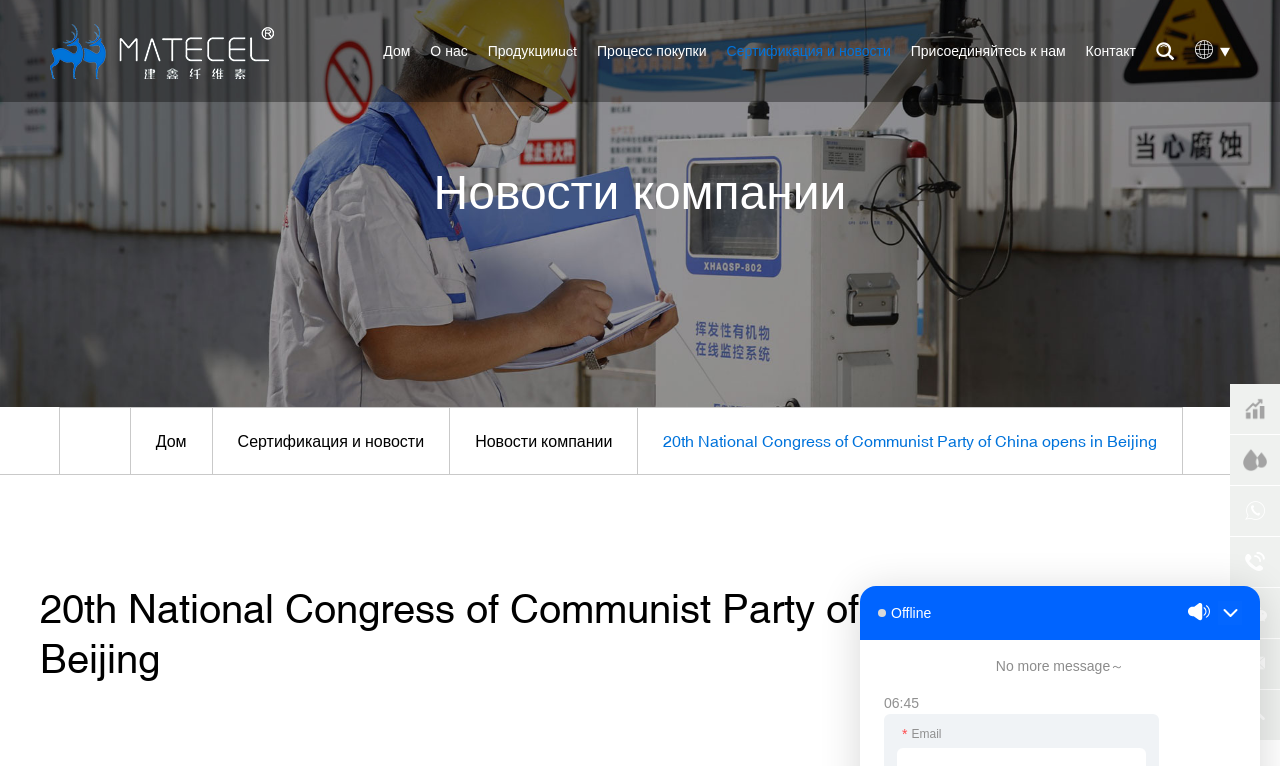Locate the bounding box coordinates of the area to click to fulfill this instruction: "Read the article by Victoria Shorland". The bounding box should be presented as four float numbers between 0 and 1, in the order [left, top, right, bottom].

None